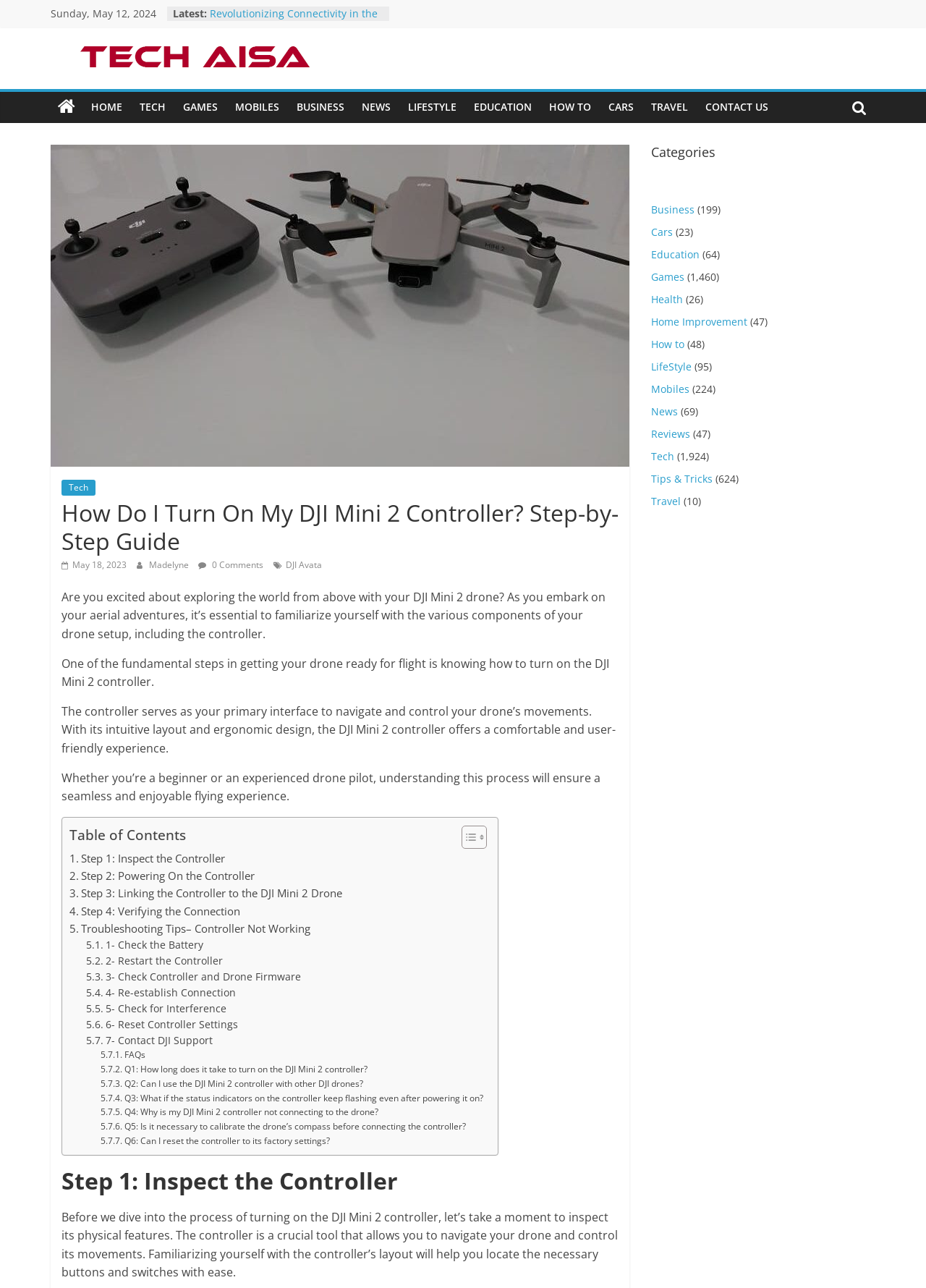Locate the bounding box coordinates of the region to be clicked to comply with the following instruction: "View the 'DJI Mini 2' image". The coordinates must be four float numbers between 0 and 1, in the form [left, top, right, bottom].

[0.055, 0.112, 0.68, 0.362]